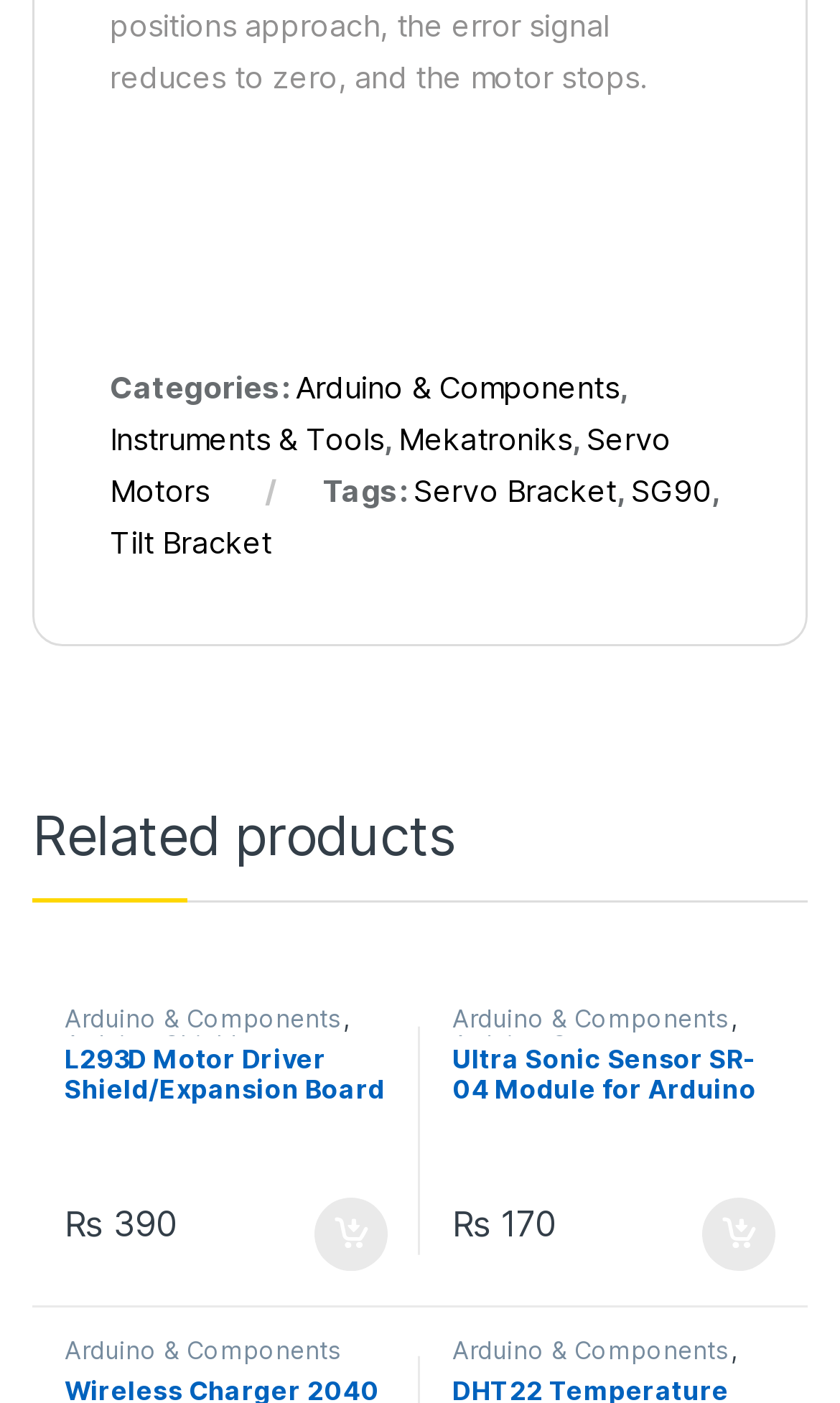Locate the bounding box coordinates of the element that should be clicked to fulfill the instruction: "Check the price of the 'L293D Motor Driver Shield/Expansion Board For UNO R3'".

[0.077, 0.857, 0.211, 0.888]